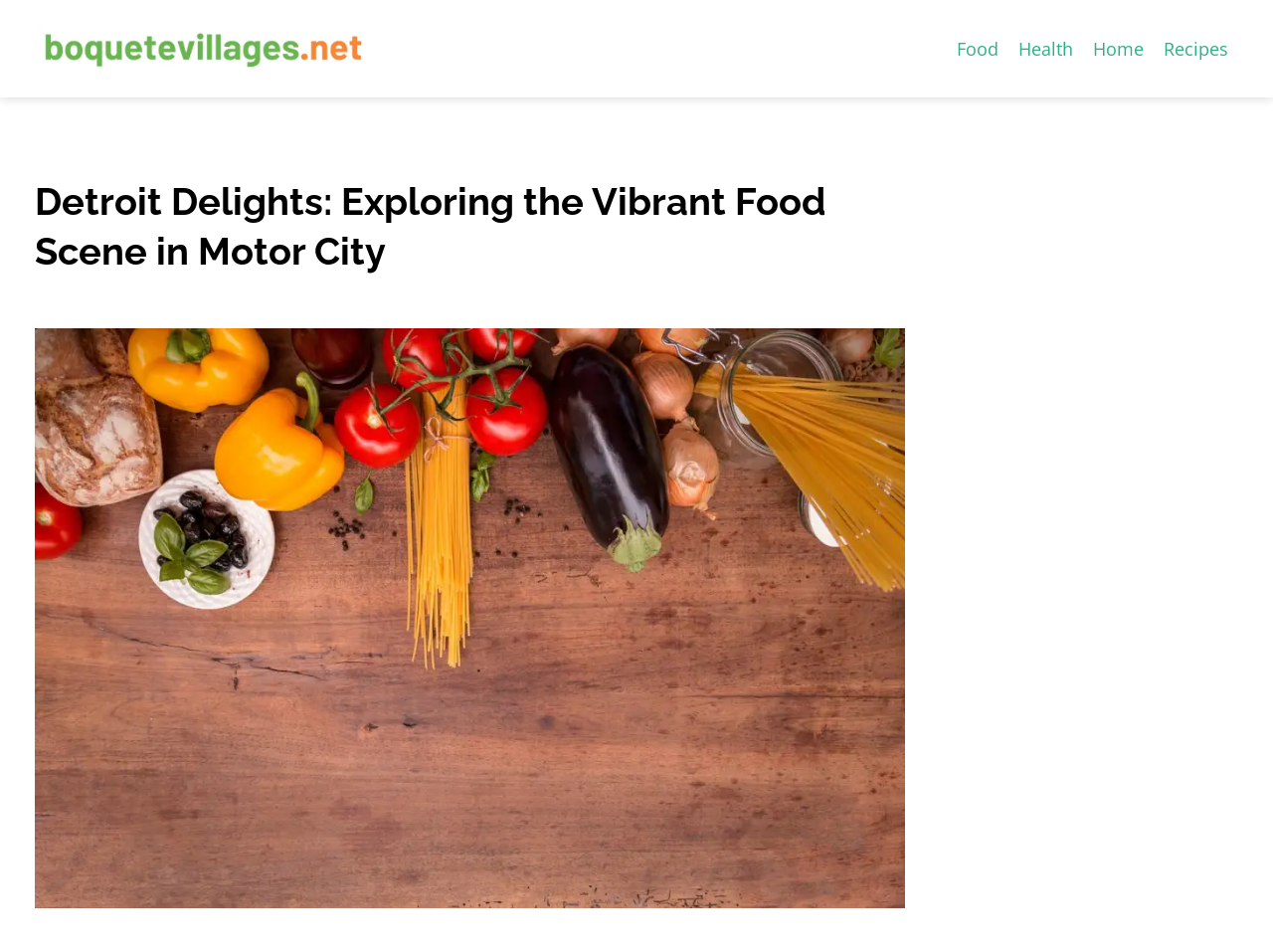Using the description "Food", predict the bounding box of the relevant HTML element.

[0.744, 0.033, 0.792, 0.069]